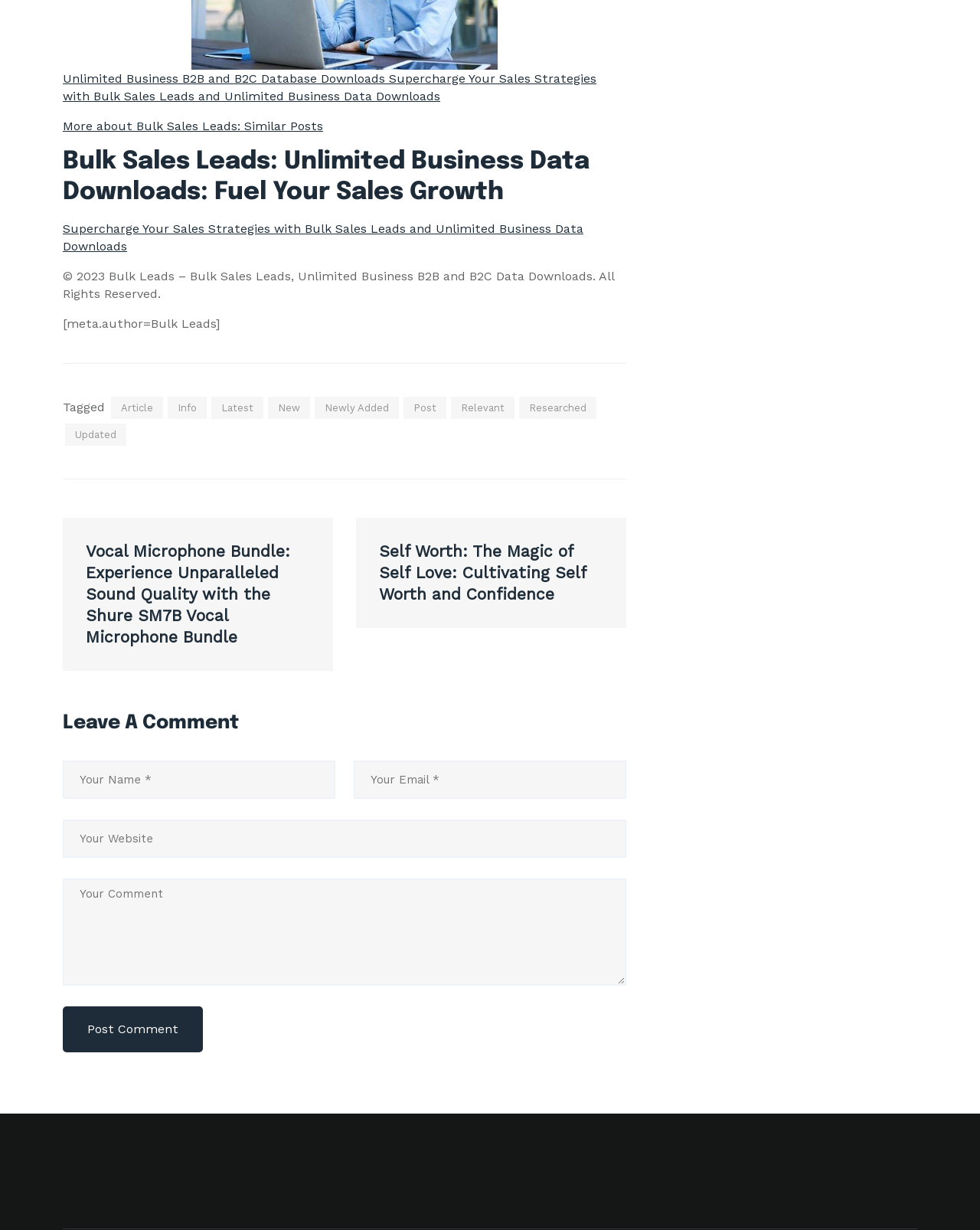With reference to the screenshot, provide a detailed response to the question below:
What is the purpose of the textboxes at the bottom of the page?

The textboxes at the bottom of the page are labeled 'Your Name *', 'Your Email *', 'Your Website', and 'Your Comment', and are accompanied by a 'Post Comment' button, indicating that they are used to leave a comment on the webpage.